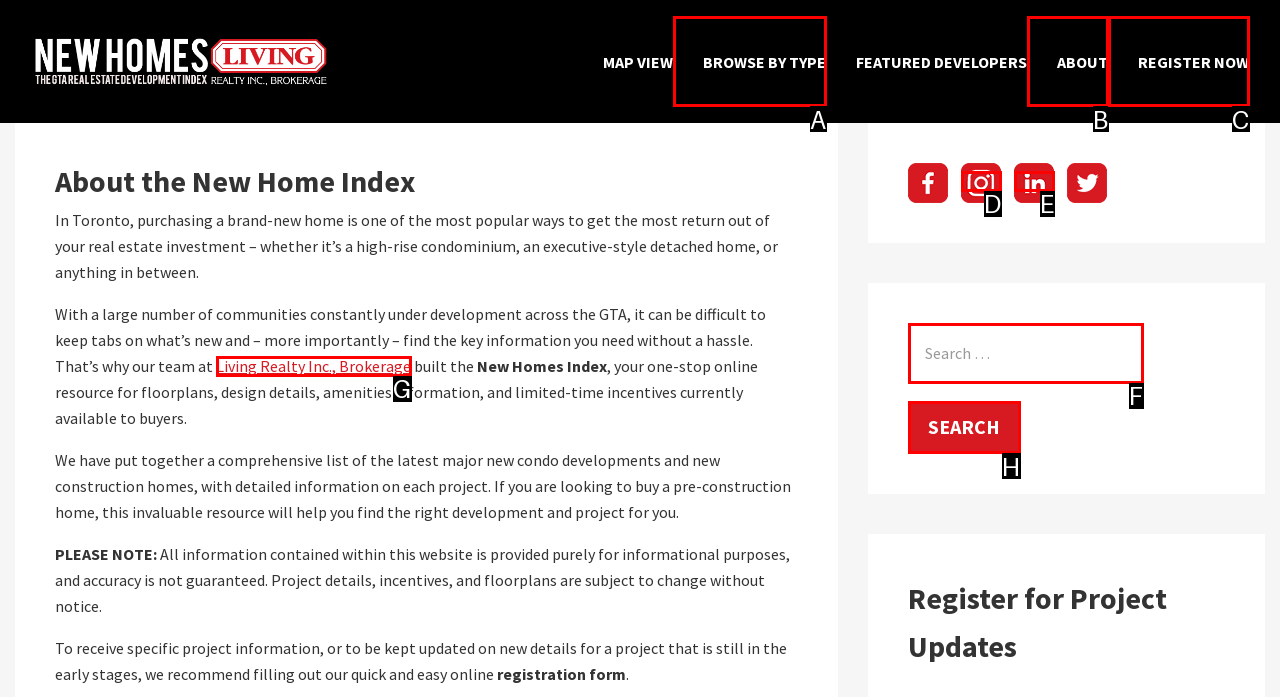Choose the UI element to click on to achieve this task: Register now. Reply with the letter representing the selected element.

C